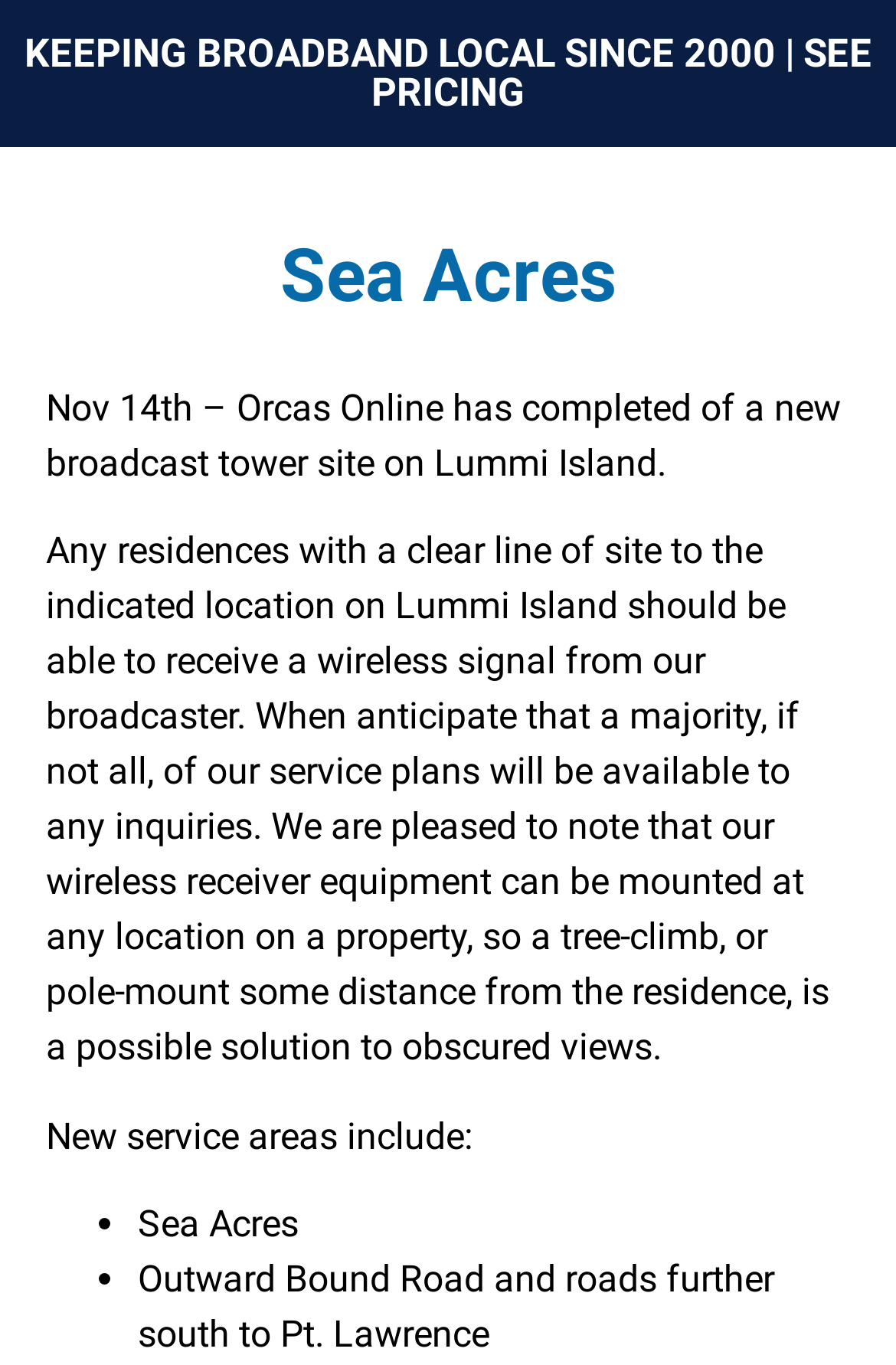What is one of the new service areas?
Please answer the question as detailed as possible.

The ListMarker and StaticText elements list the new service areas, including 'Sea Acres', which is one of the areas mentioned.